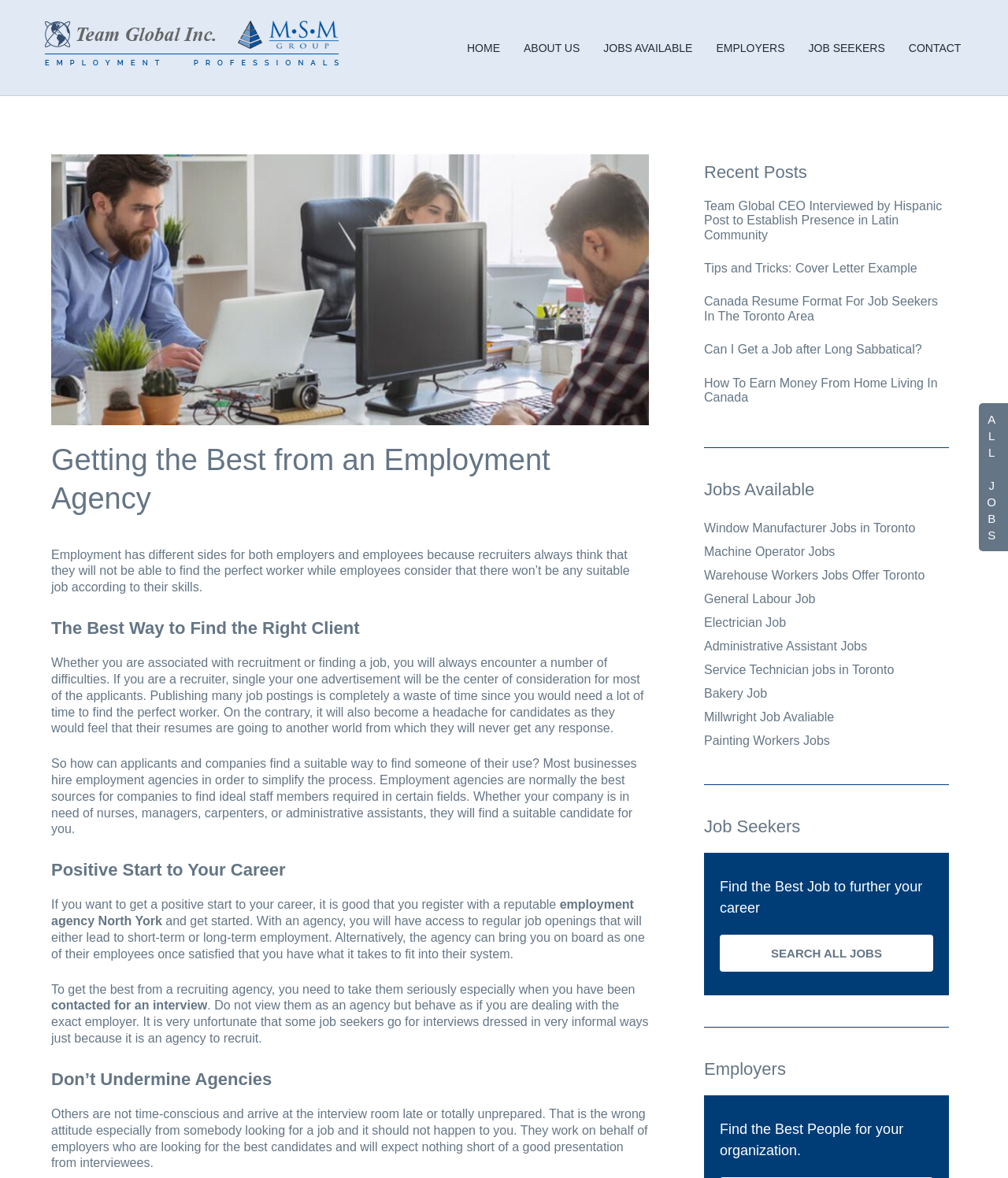Please identify the webpage's heading and generate its text content.

Getting the Best from an Employment Agency